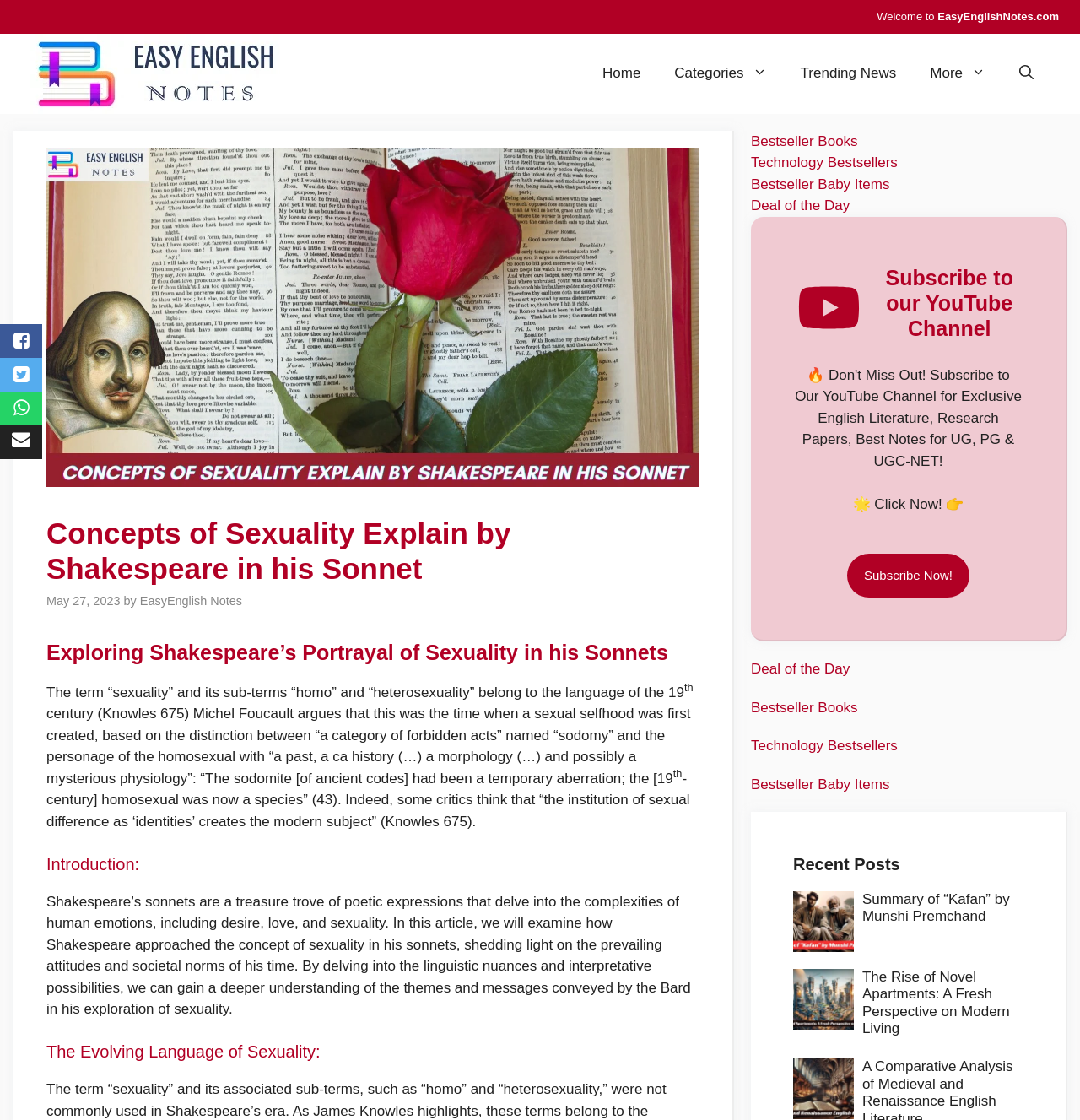Locate the primary headline on the webpage and provide its text.

Concepts of Sexuality Explain by Shakespeare in his Sonnet